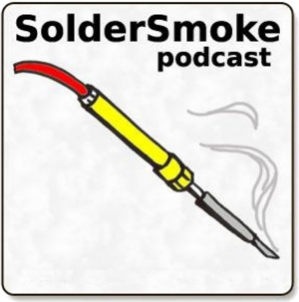What is the purpose of the vapor in the logo?
Give a single word or phrase as your answer by examining the image.

To suggest the act of soldering